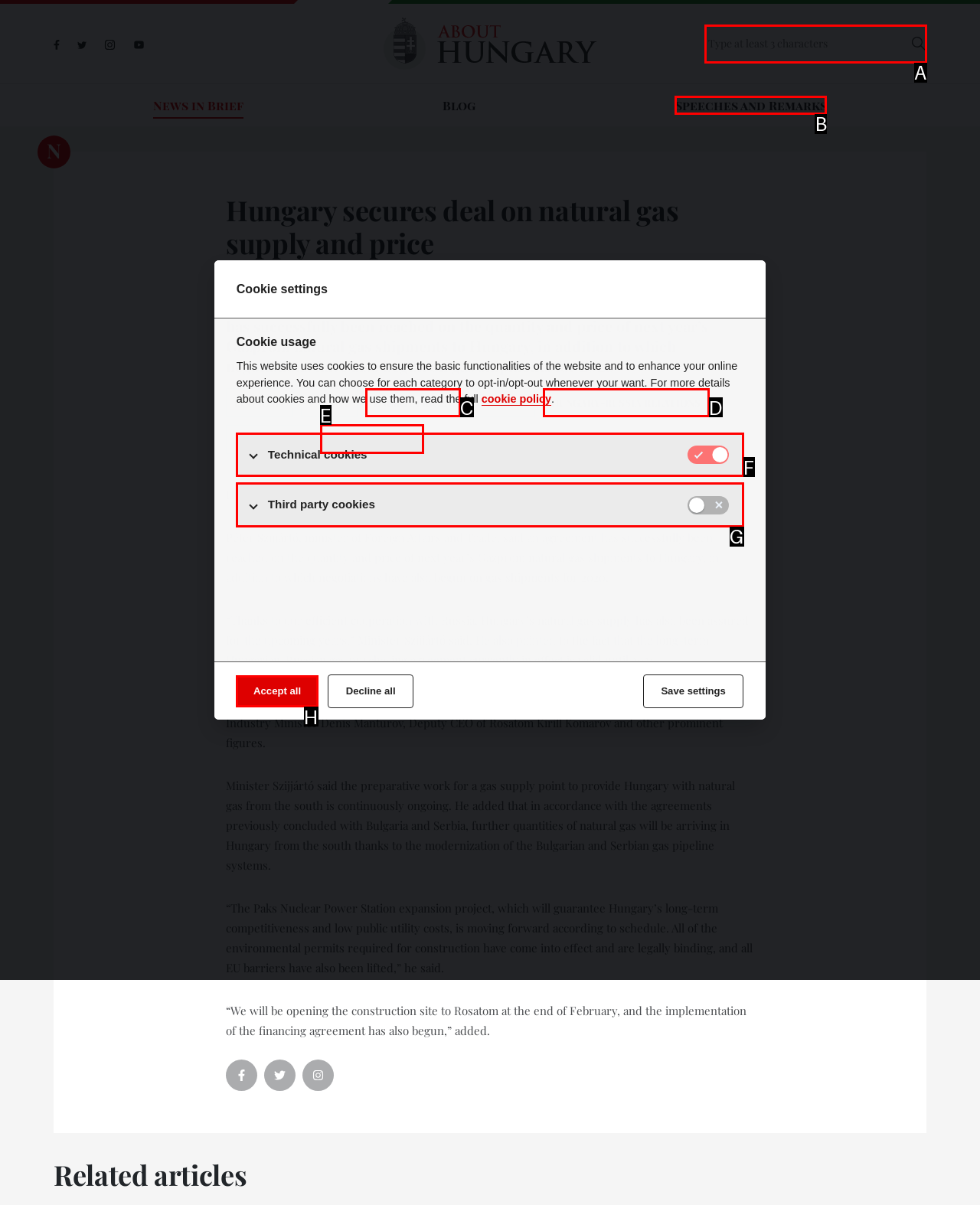Match the description: Speeches and Remarks to the correct HTML element. Provide the letter of your choice from the given options.

B